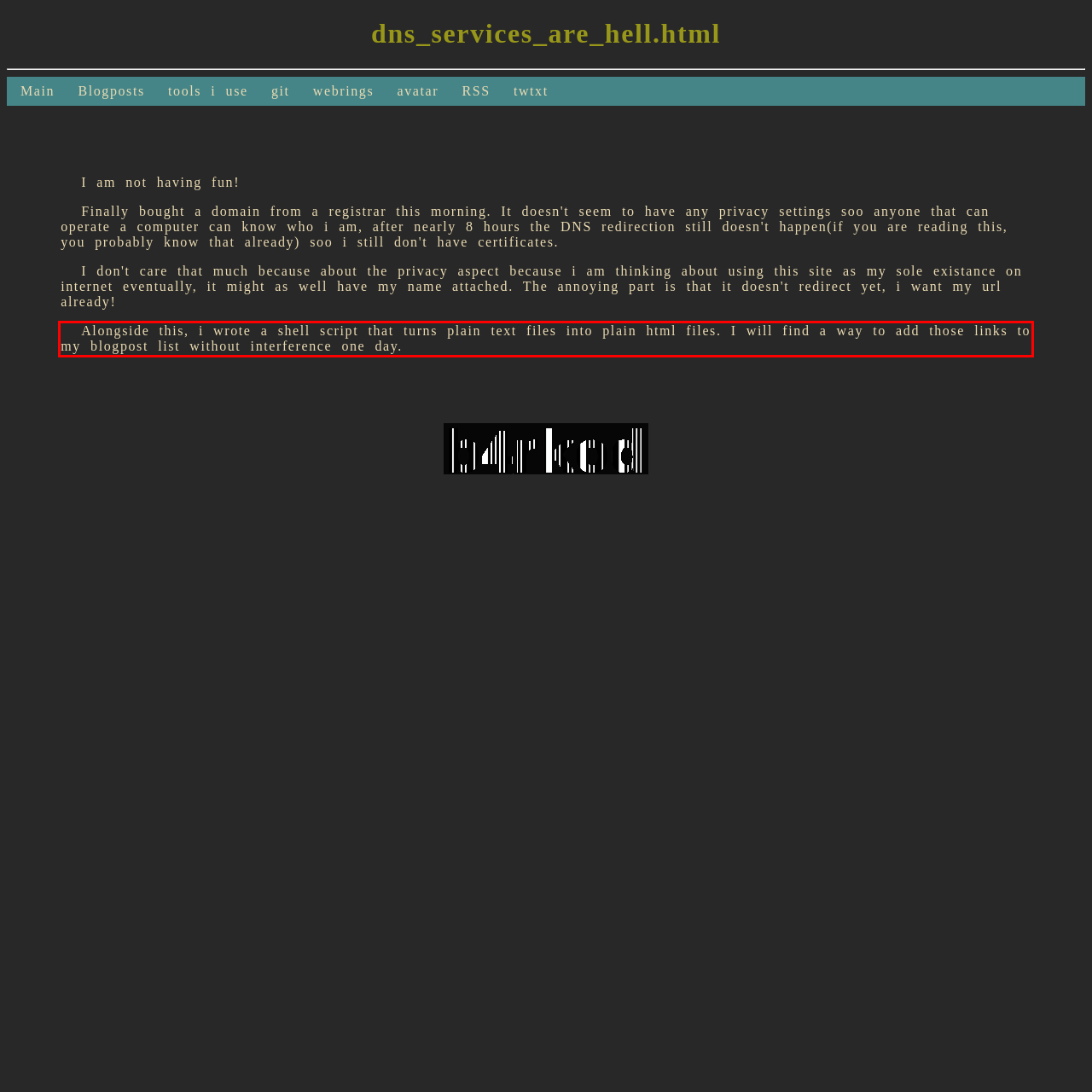Please analyze the screenshot of a webpage and extract the text content within the red bounding box using OCR.

Alongside this, i wrote a shell script that turns plain text files into plain html files. I will find a way to add those links to my blogpost list without interference one day.